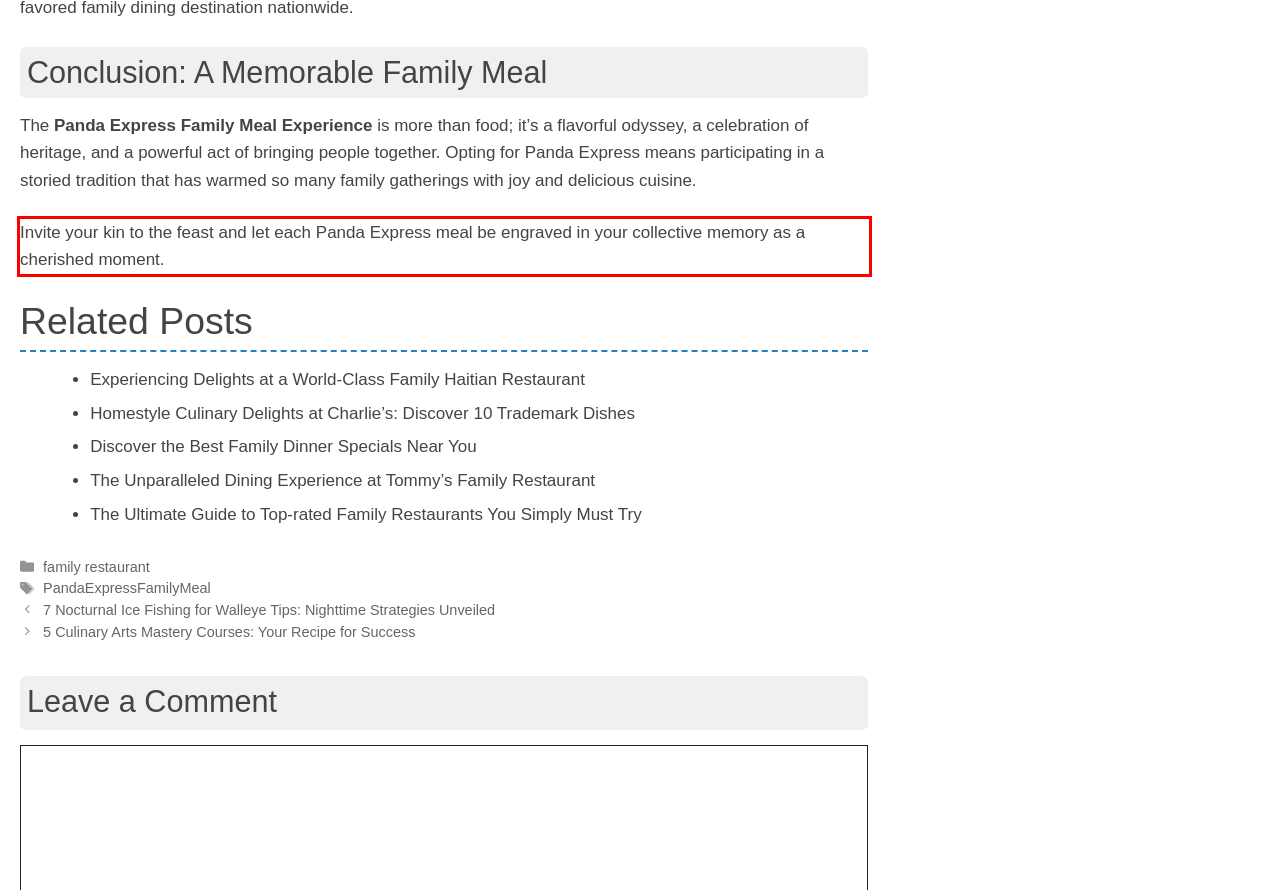Given a screenshot of a webpage, locate the red bounding box and extract the text it encloses.

Invite your kin to the feast and let each Panda Express meal be engraved in your collective memory as a cherished moment.